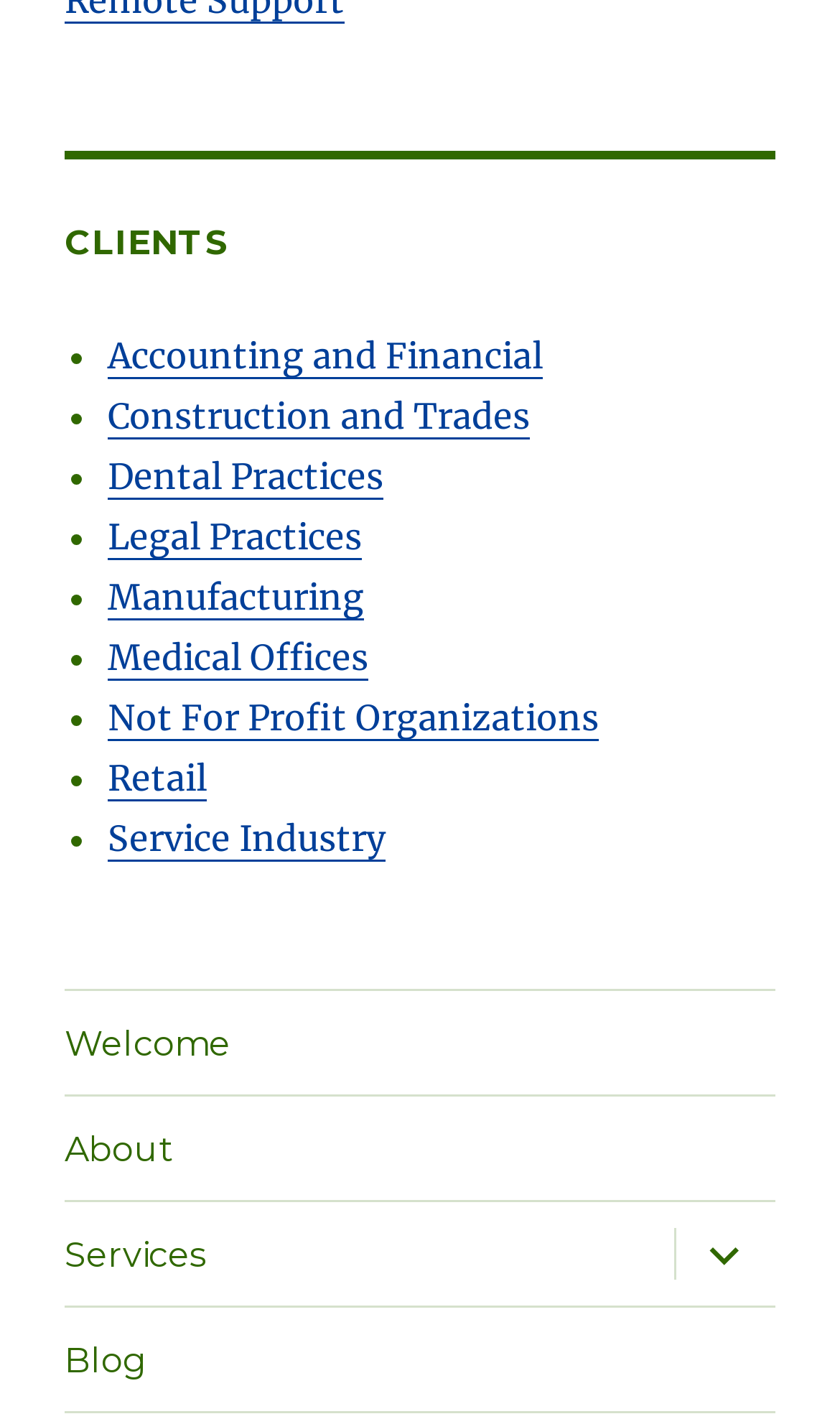By analyzing the image, answer the following question with a detailed response: What is the last menu item in the top navigation?

The last menu item in the top navigation is 'Blog', which can be found in the link element with the text 'Blog' at coordinates [0.077, 0.922, 0.923, 0.994].